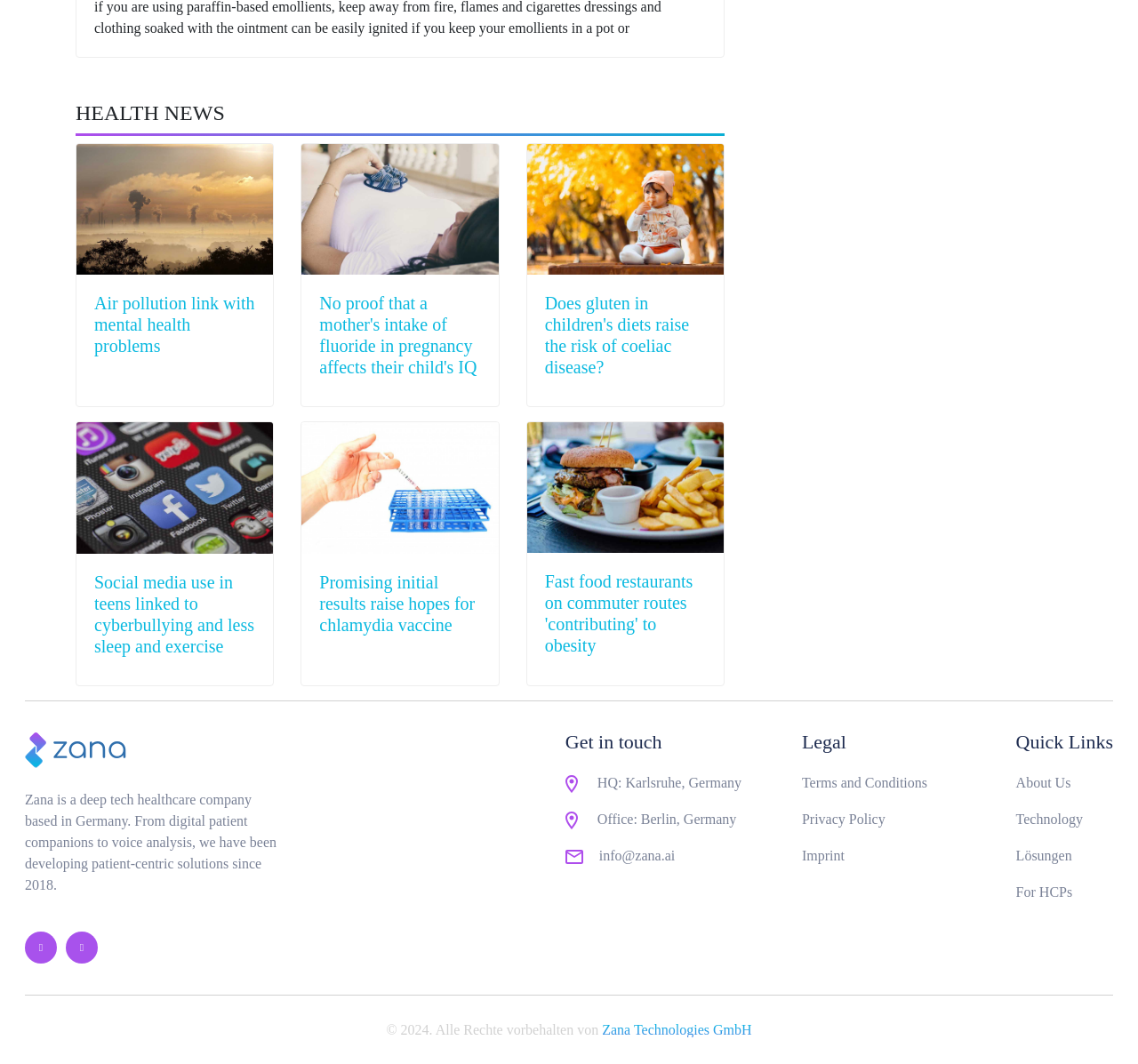Identify the bounding box of the HTML element described as: "Tales For Sale".

None